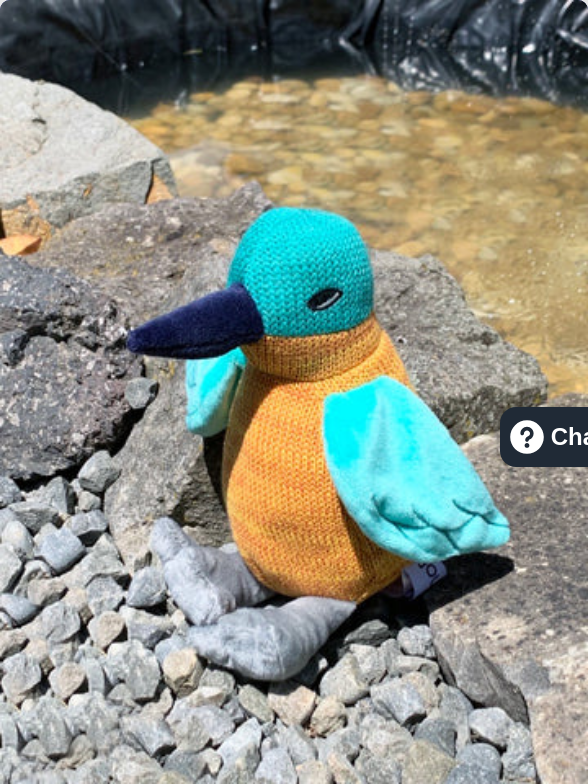Provide a thorough description of the image presented.

The image features a charming plush toy modeled after a Kōtare, also known as the kingfisher, sitting on a bed of pebbles. The vibrant toy showcases bright teal and orange colors, with a distinctive blue-black beak and soft, rounded wings, making it visually appealing. Nestled among natural stones, the Kōtare is set against a background hinting at a tranquil water source, with a gently flowing stream of glimmering pebbles visible behind. This delightful representation of the Kōtare is part of the “Kōtare of Kindness” collection, available for purchase at a price of $15.00 NZD, promoting both a fun and educational experience of local wildlife through soft toys.